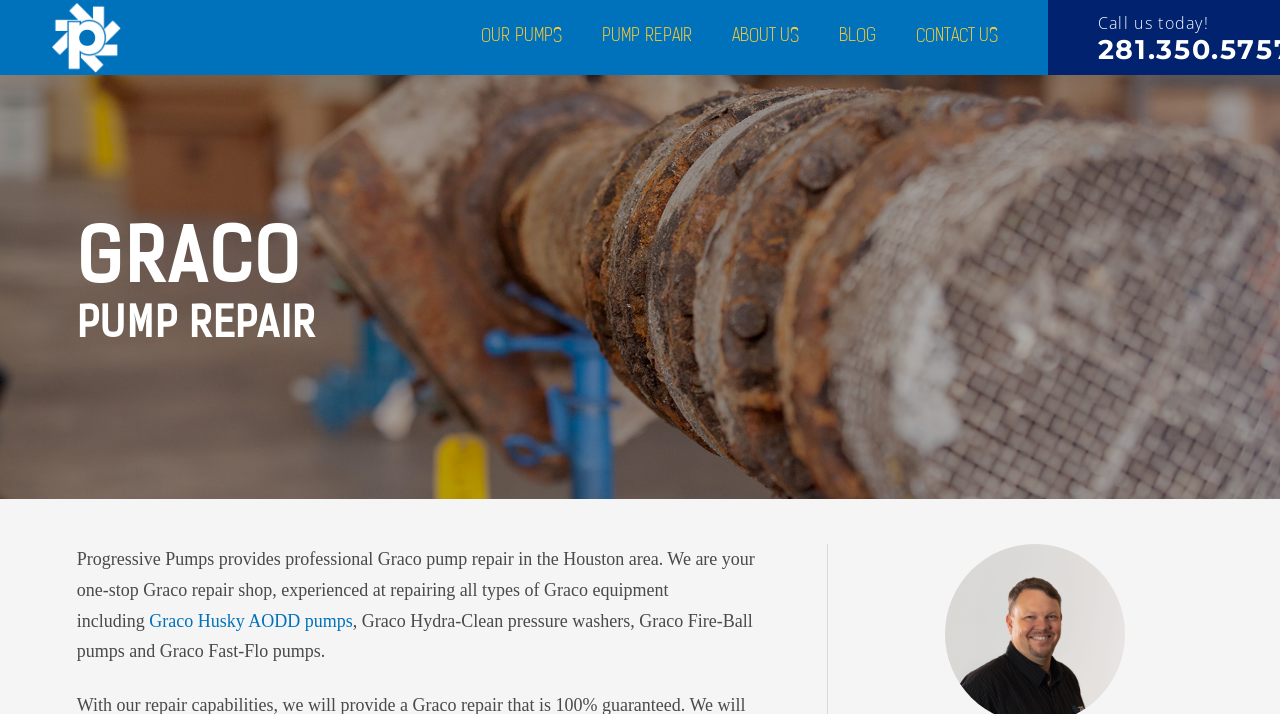What is the purpose of the company?
Using the visual information, answer the question in a single word or phrase.

Graco pump repair